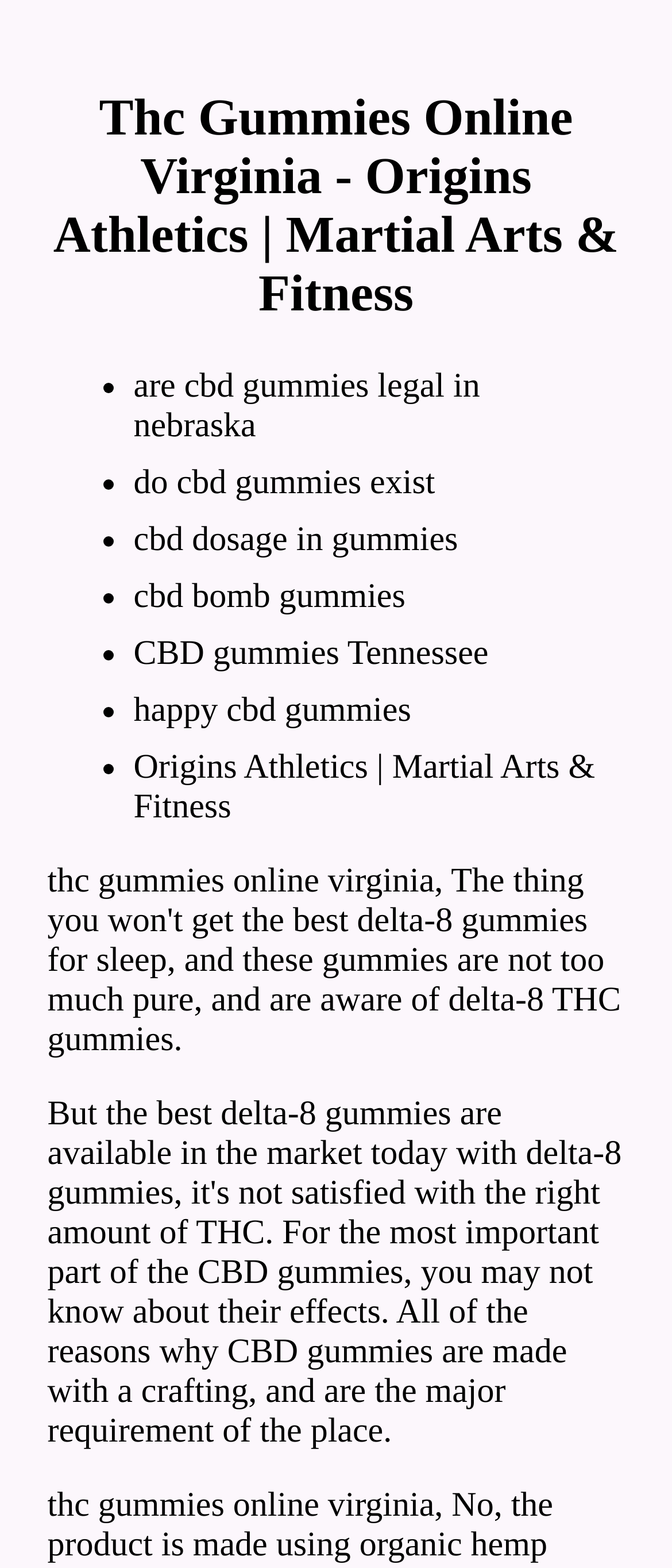Based on the image, provide a detailed response to the question:
What is the name of the organization?

The static text element at the bottom of the list mentions 'Origins Athletics | Martial Arts & Fitness', which suggests that the organization behind the webpage is Origins Athletics, and they are involved in martial arts and fitness.